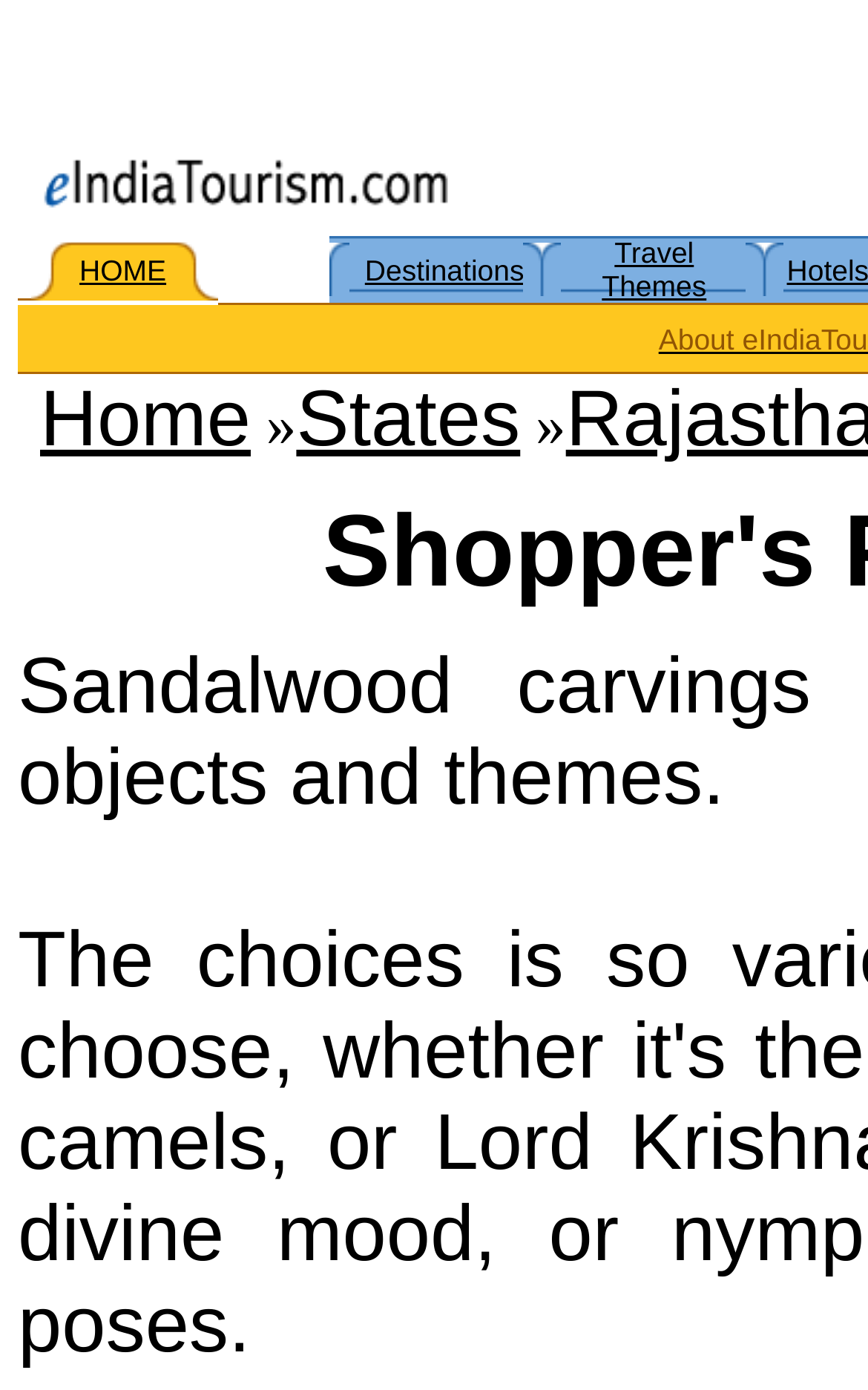Please use the details from the image to answer the following question comprehensively:
What is the text next to the 'Home' link?

The text next to the 'Home' link can be found by examining the static text elements. The static text element '»' is located next to the 'Home' link.